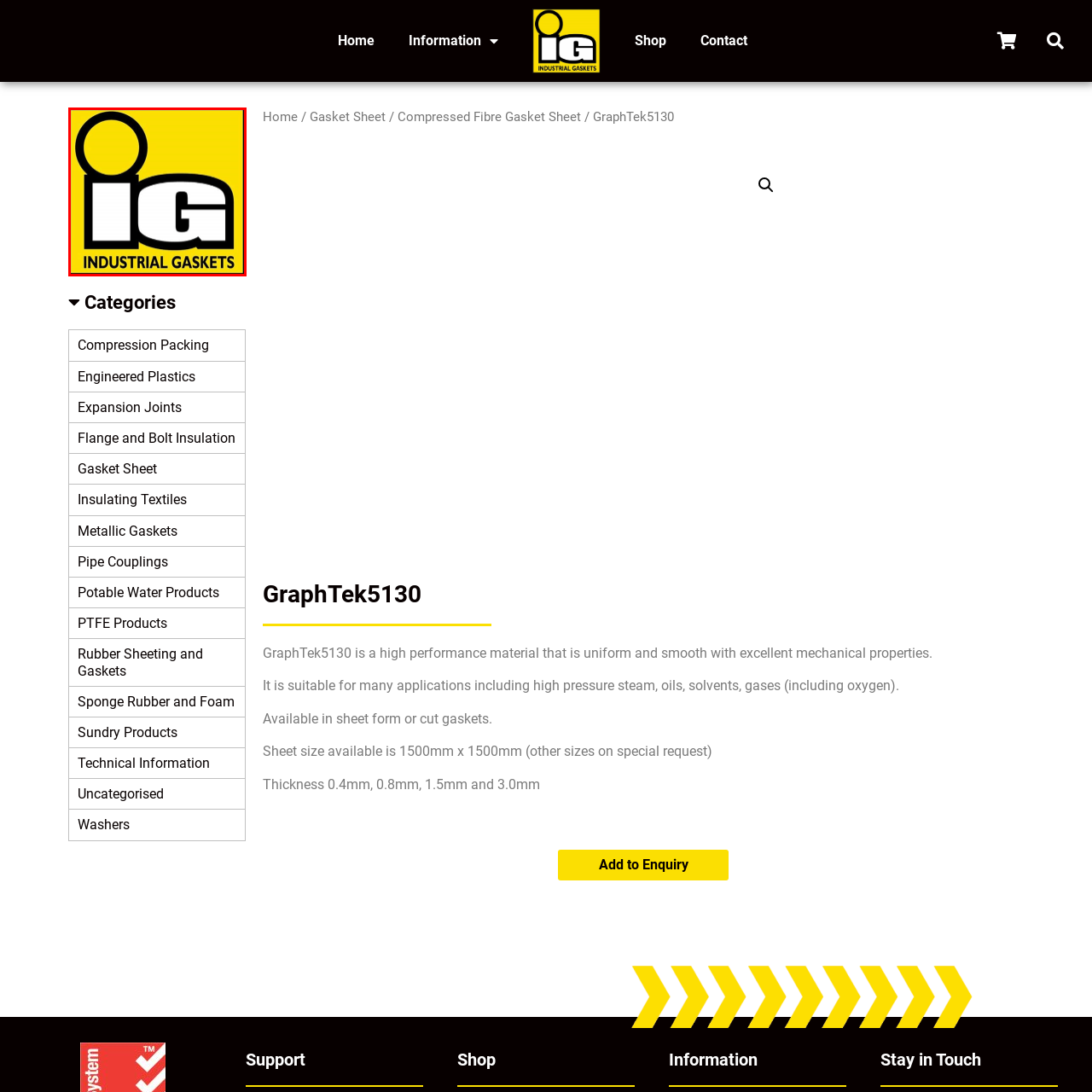Refer to the section enclosed in the red box, What font style is used for the letters 'IG'? Please answer briefly with a single word or phrase.

Bold, black font